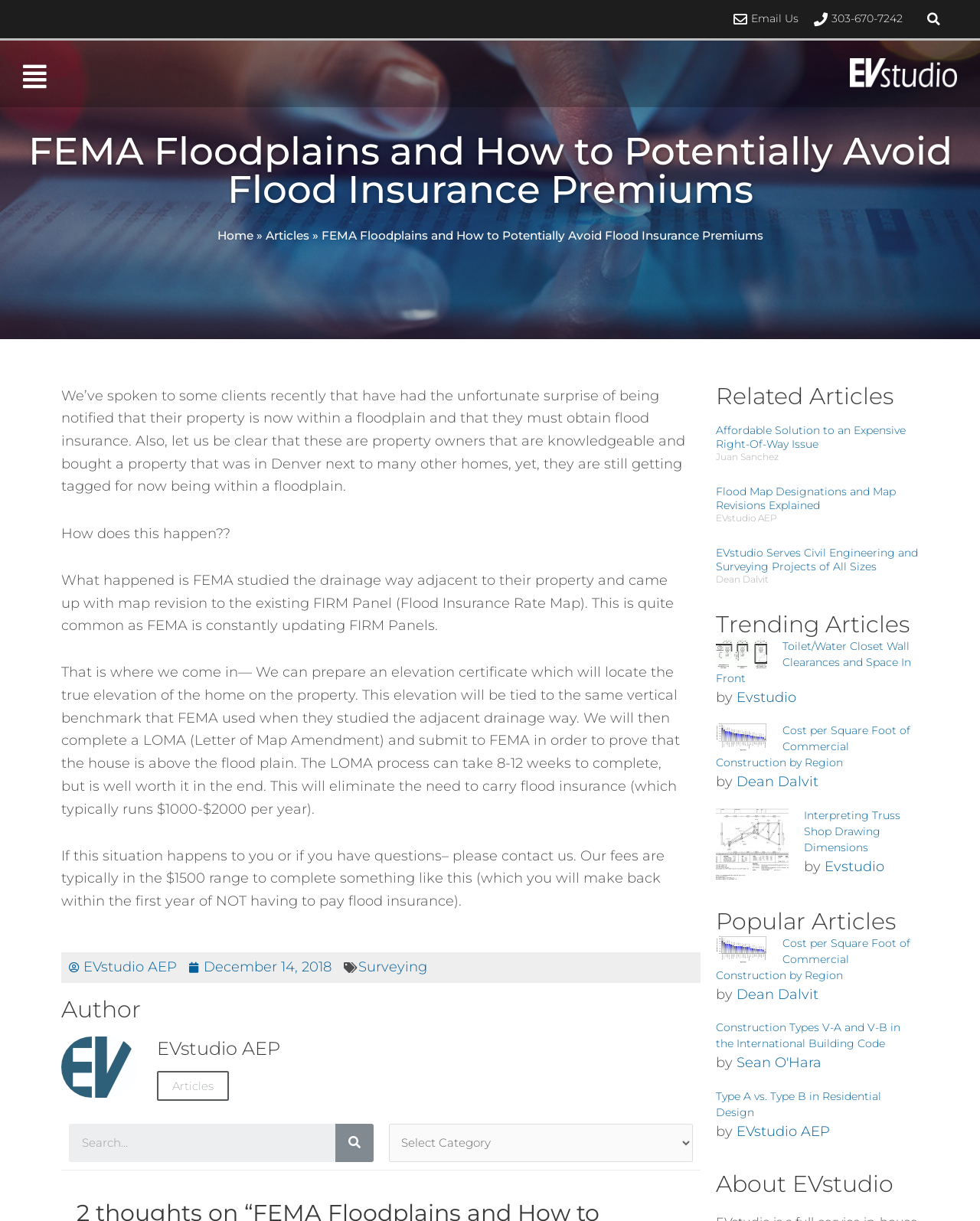Answer the question with a single word or phrase: 
What is the topic of the article?

FEMA Floodplains